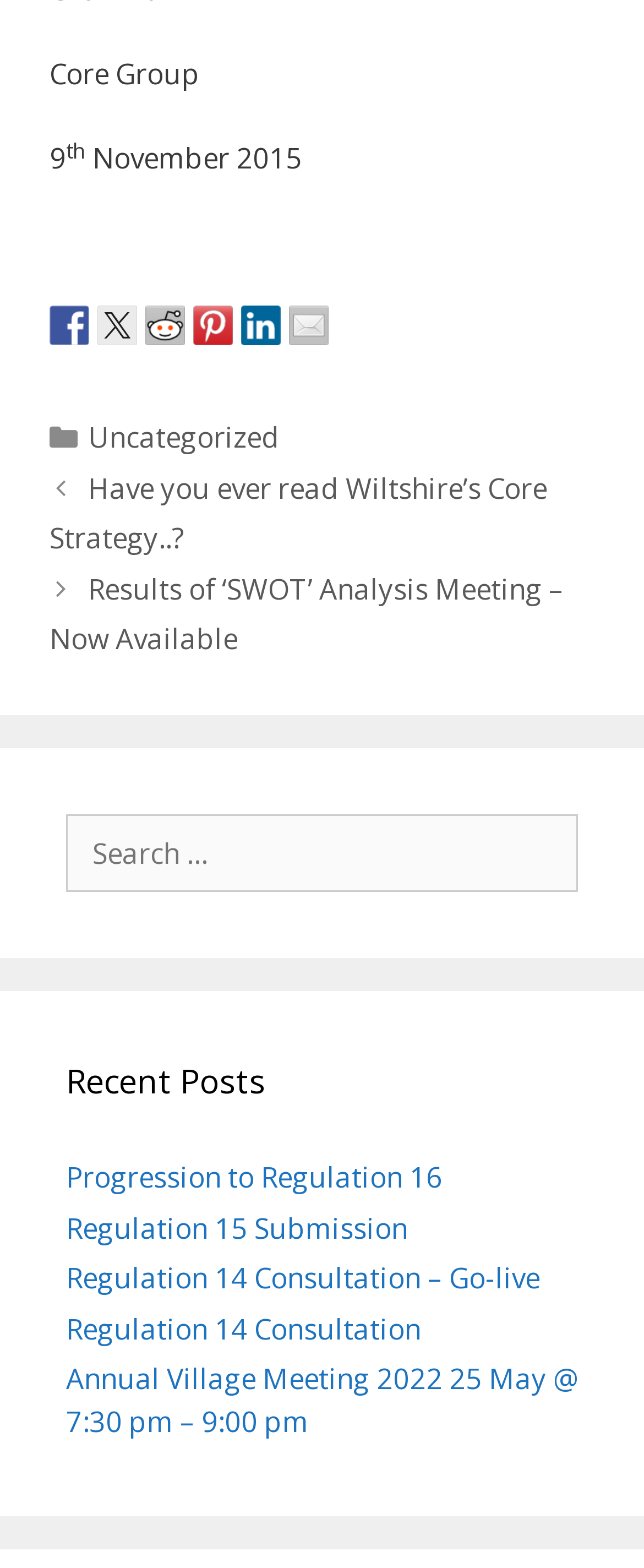Please identify the bounding box coordinates of the area I need to click to accomplish the following instruction: "Read recent post 'Progression to Regulation 16'".

[0.103, 0.739, 0.687, 0.763]